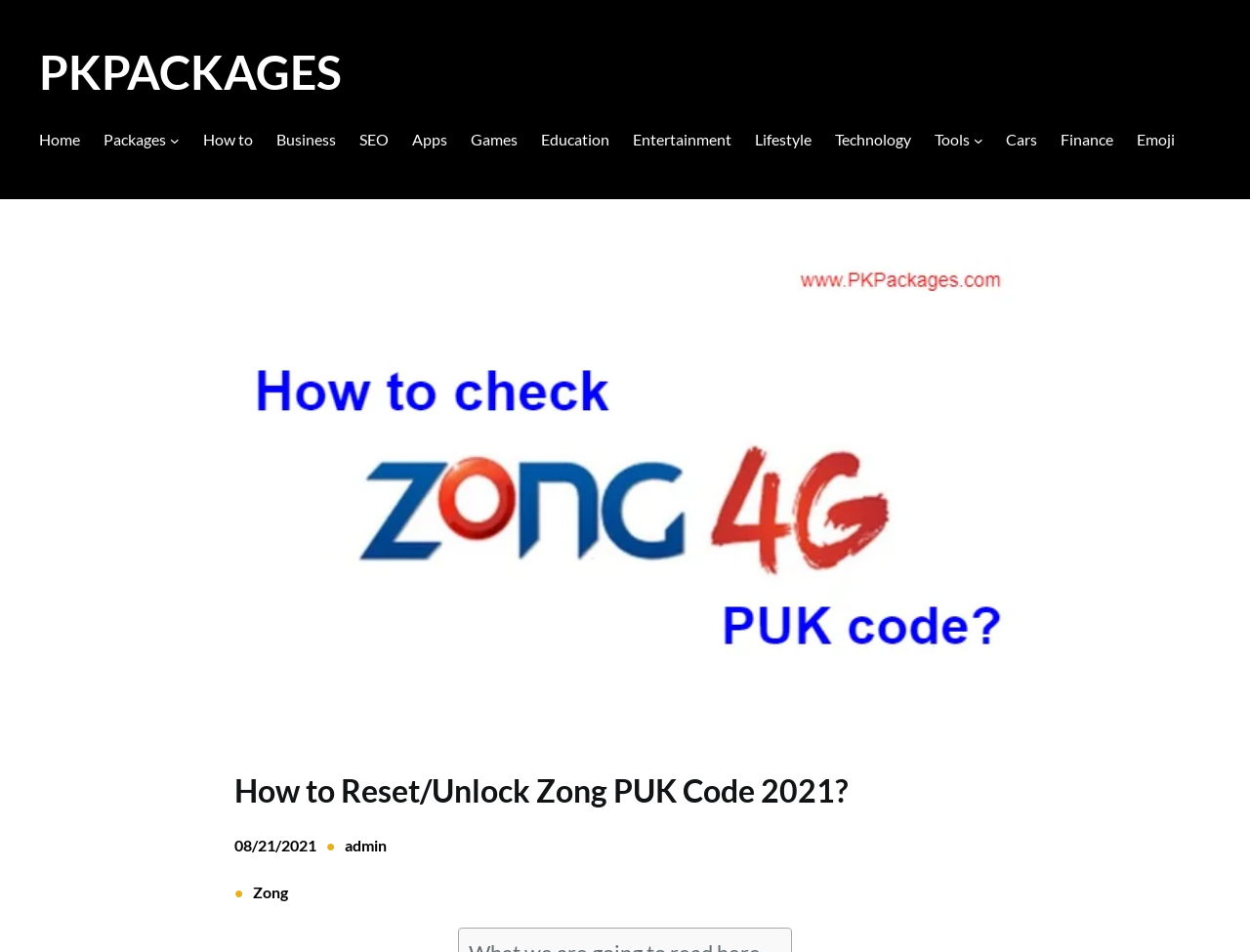Provide the bounding box coordinates of the HTML element described as: "How to". The bounding box coordinates should be four float numbers between 0 and 1, i.e., [left, top, right, bottom].

[0.162, 0.135, 0.202, 0.159]